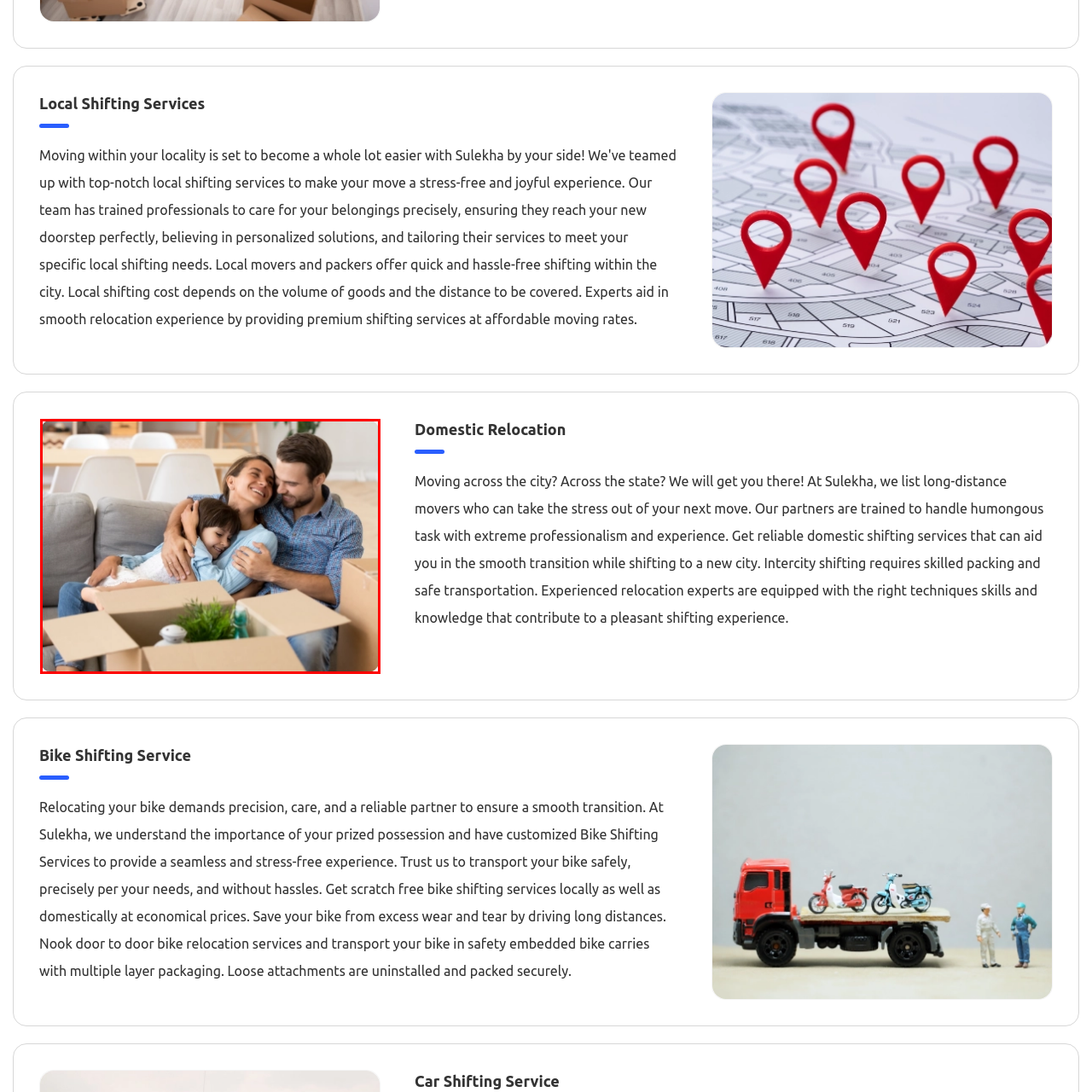What type of services is the image promoting?
Inspect the part of the image highlighted by the red bounding box and give a detailed answer to the question.

The image symbolizes the personal touch and care that local shifting services, like those offered by Sulekha, aim to provide during the moving process, ensuring that every cherished moment is preserved amidst the hustle of moving.